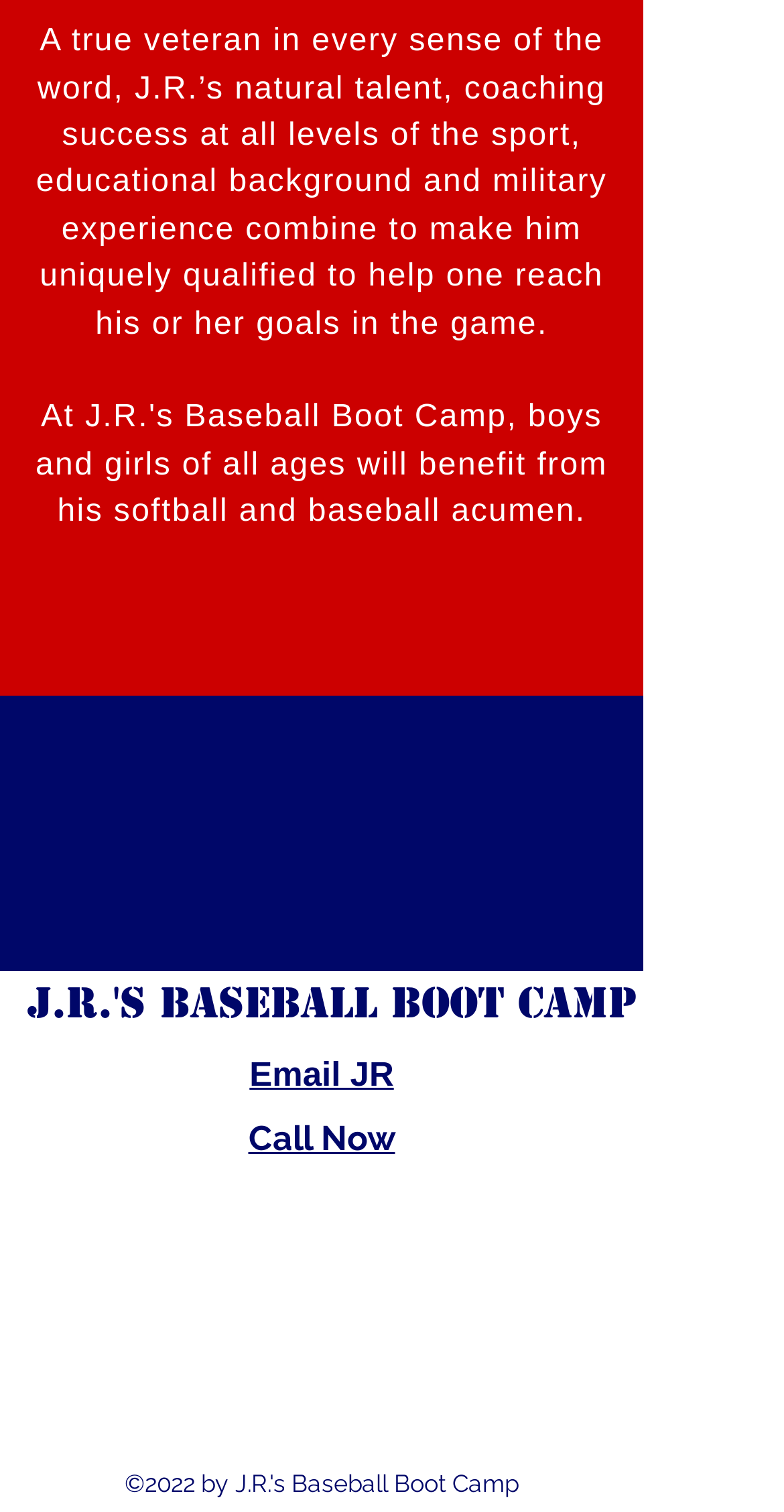Please find and report the bounding box coordinates of the element to click in order to perform the following action: "Call Now". The coordinates should be expressed as four float numbers between 0 and 1, in the format [left, top, right, bottom].

[0.317, 0.739, 0.504, 0.766]